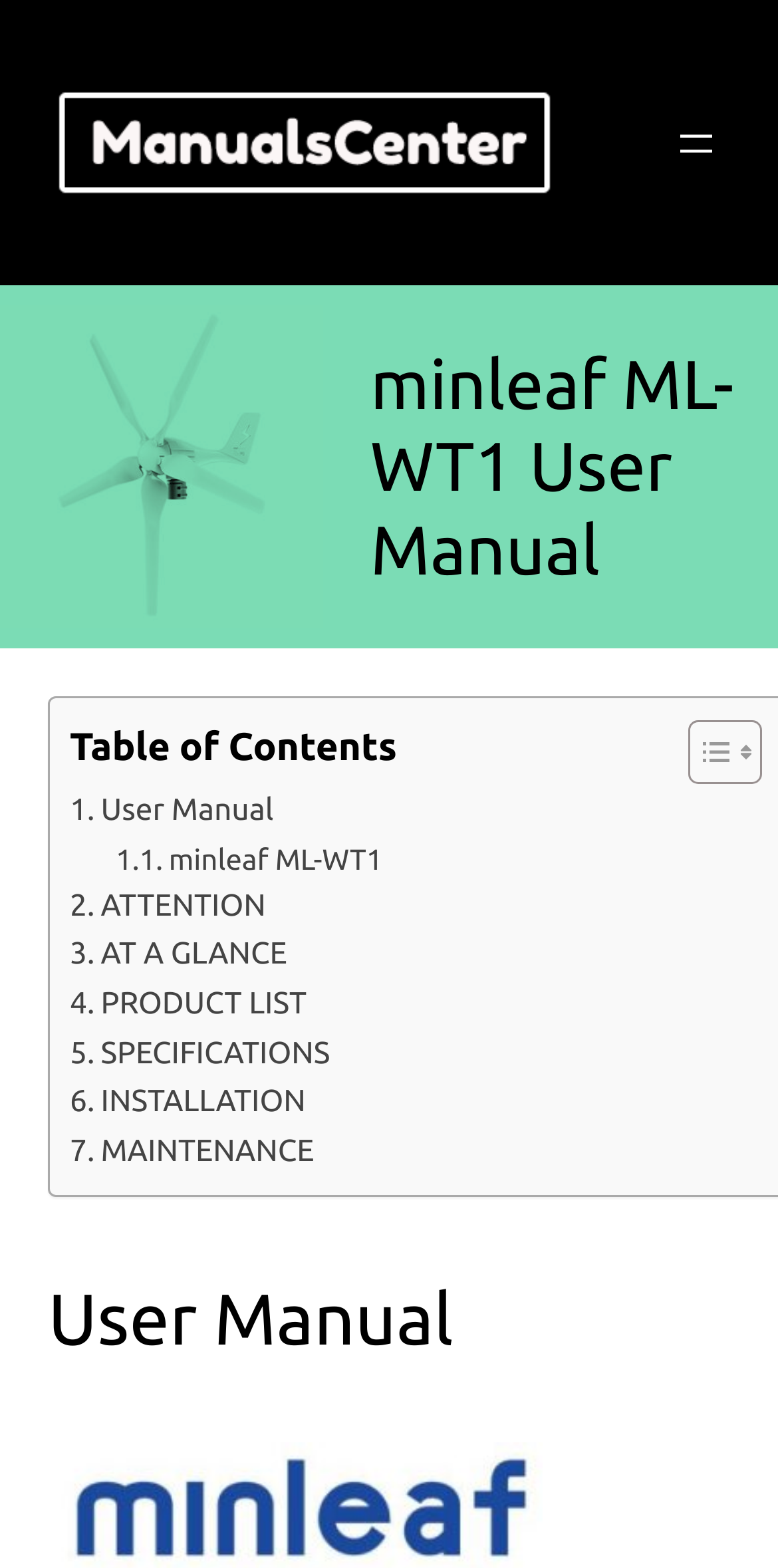Find the bounding box coordinates for the area you need to click to carry out the instruction: "View the Table of Contents". The coordinates should be four float numbers between 0 and 1, indicated as [left, top, right, bottom].

[0.846, 0.458, 0.967, 0.501]